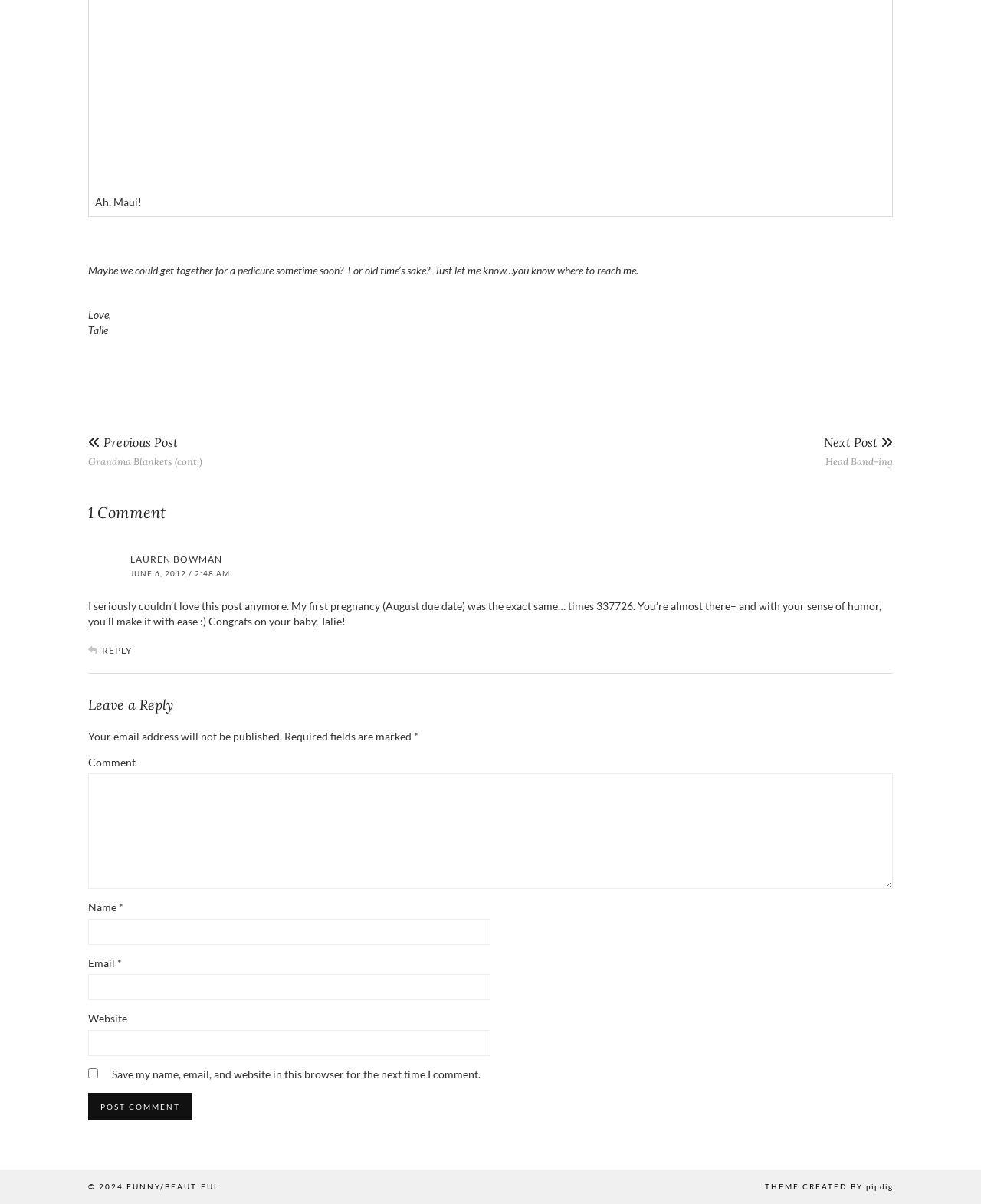Provide a brief response to the question below using one word or phrase:
How many comments are there on this post?

1